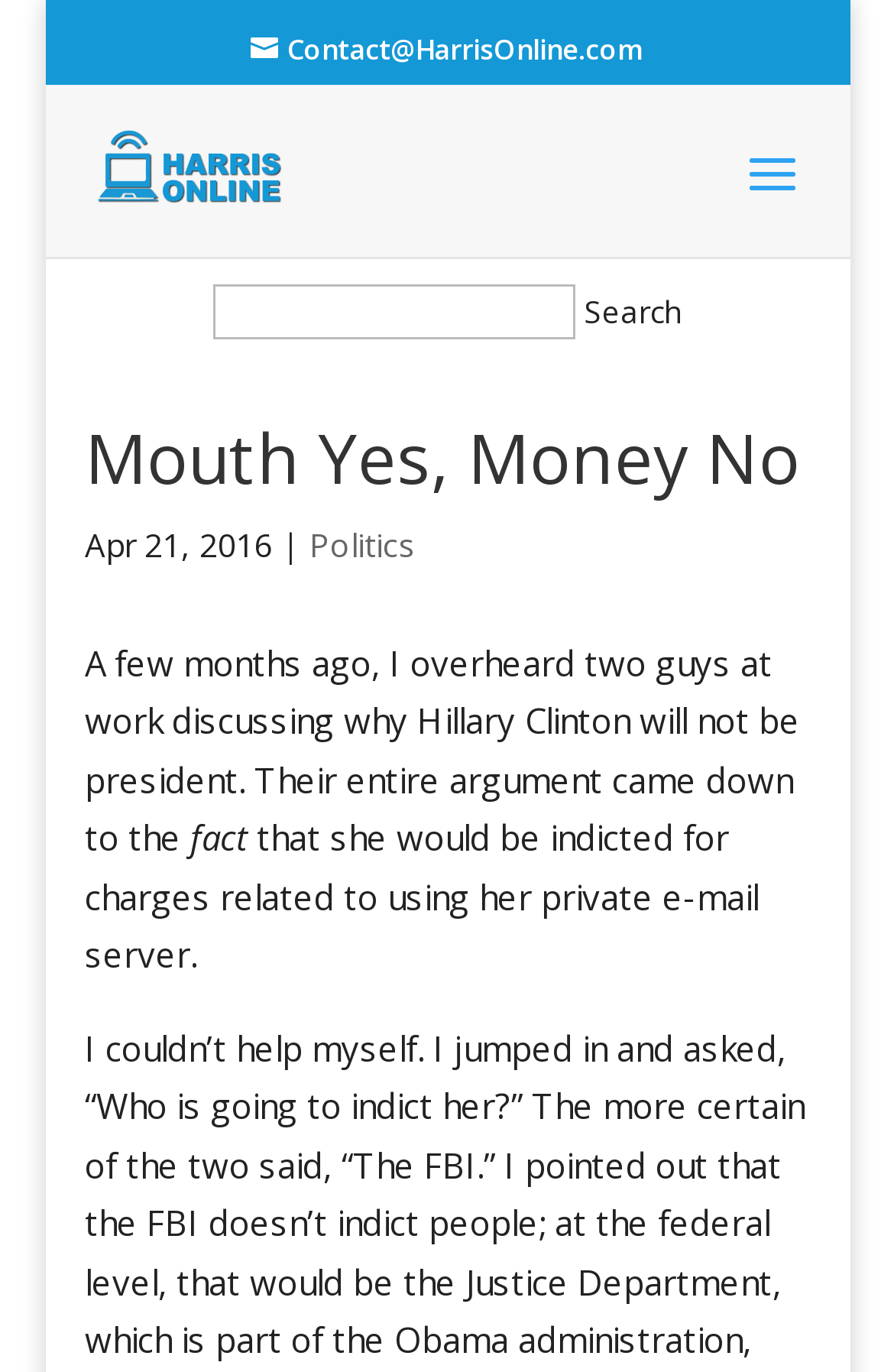Give a short answer to this question using one word or a phrase:
What is the author's name?

Paul Harris